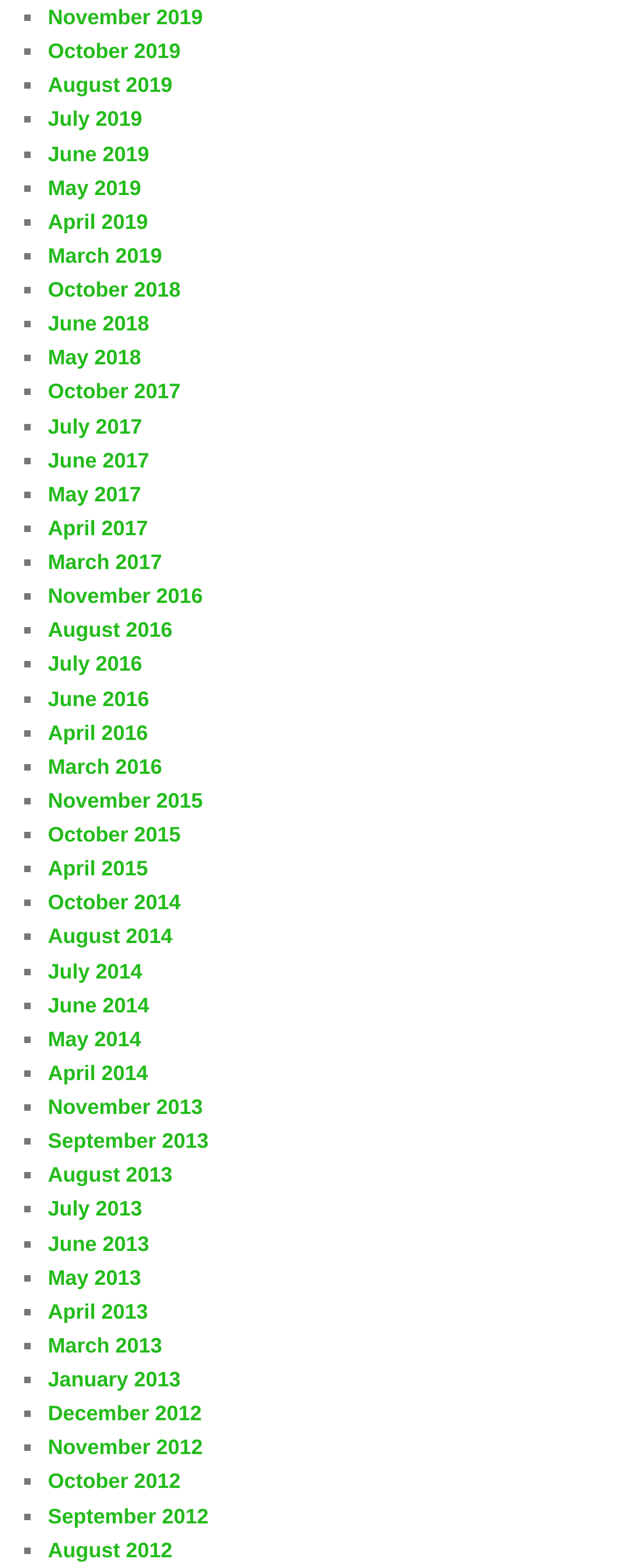Provide a short, one-word or phrase answer to the question below:
What is the most recent month listed?

November 2019